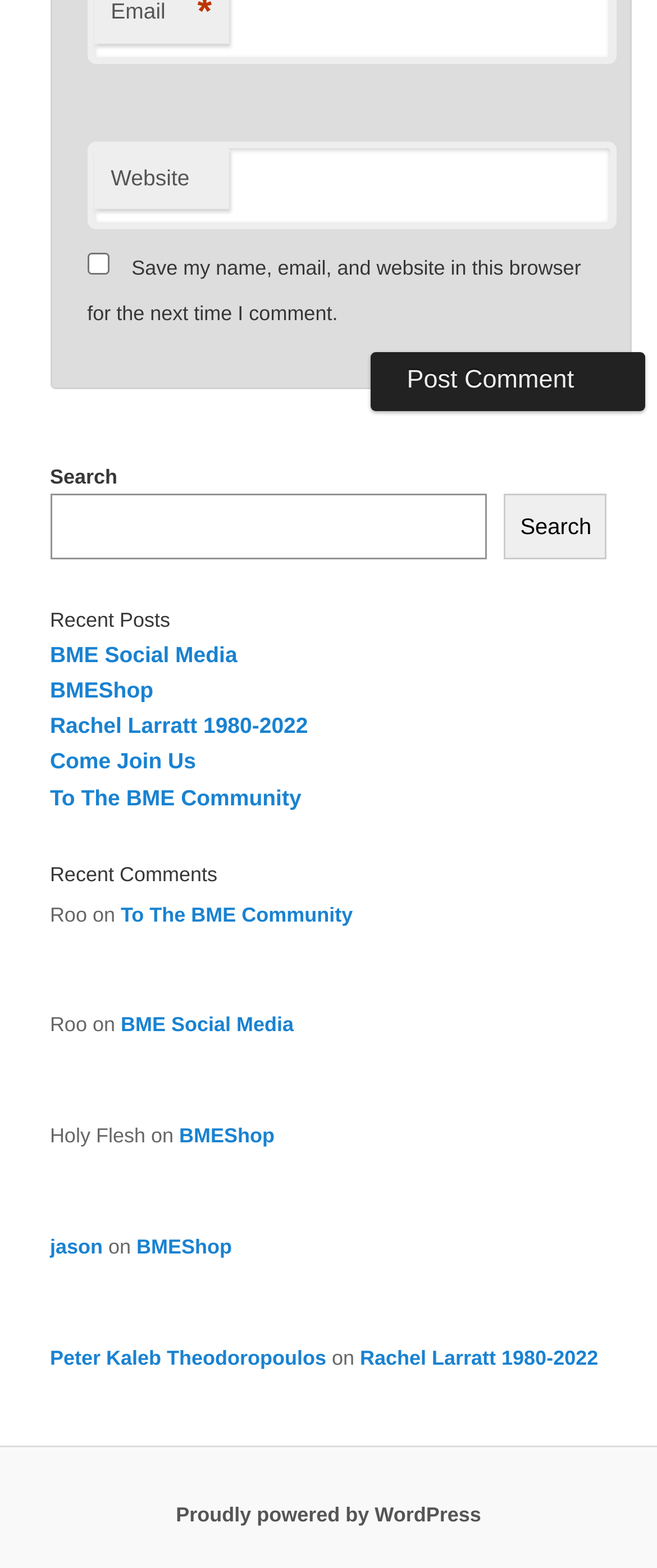Can you specify the bounding box coordinates of the area that needs to be clicked to fulfill the following instruction: "Read recent posts"?

[0.076, 0.385, 0.924, 0.406]